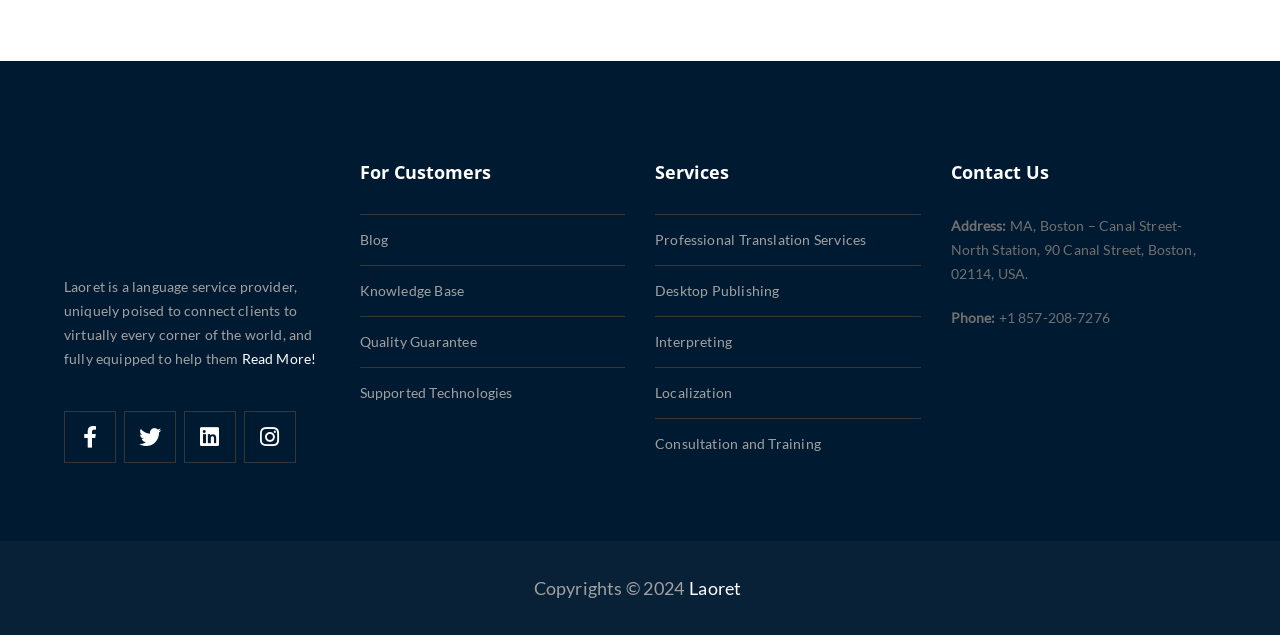Can you specify the bounding box coordinates for the region that should be clicked to fulfill this instruction: "Check the Copyright information".

[0.417, 0.908, 0.534, 0.943]